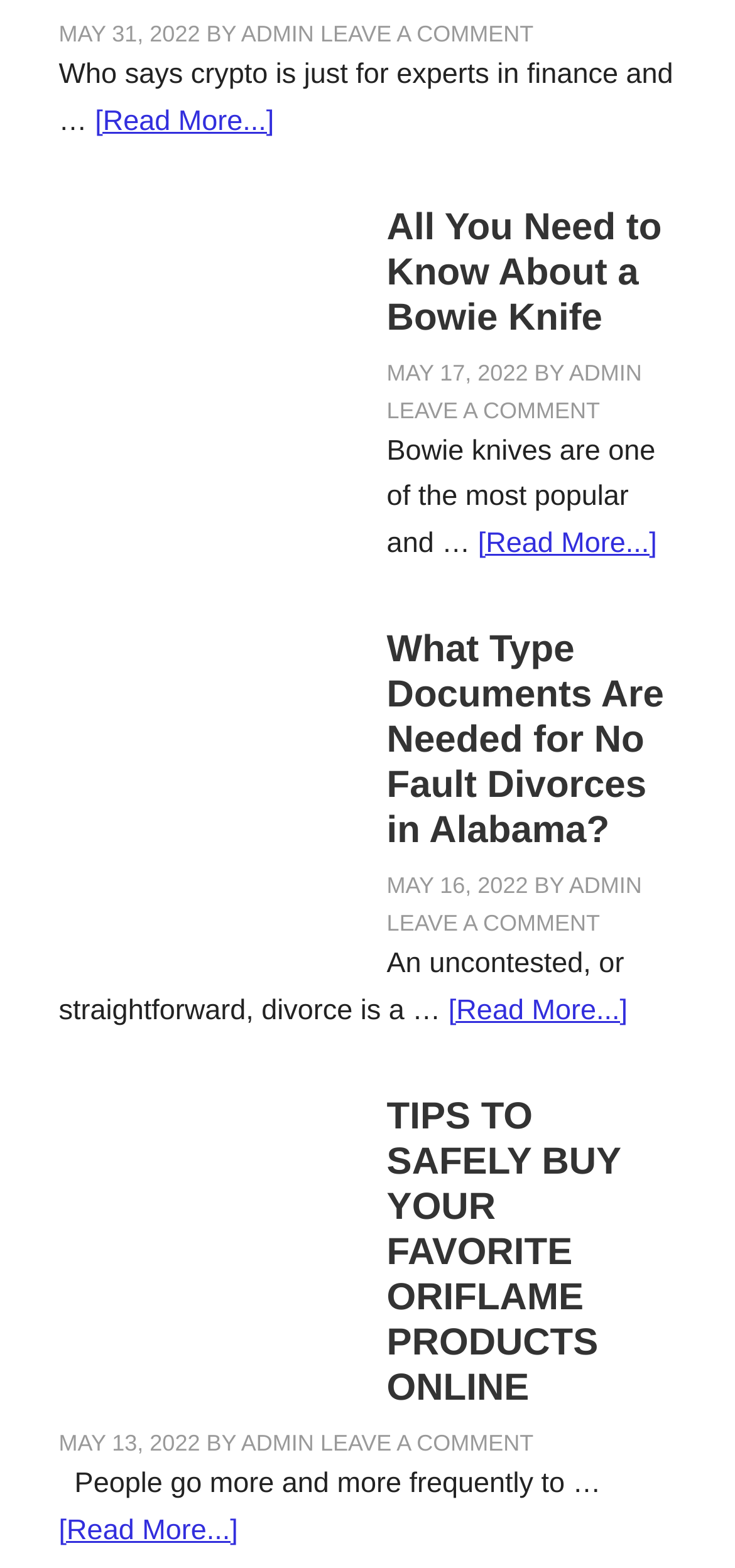Using the information shown in the image, answer the question with as much detail as possible: How many articles are on this webpage?

I counted the number of article sections on the webpage, and I found three distinct sections with headings, each representing a separate article.